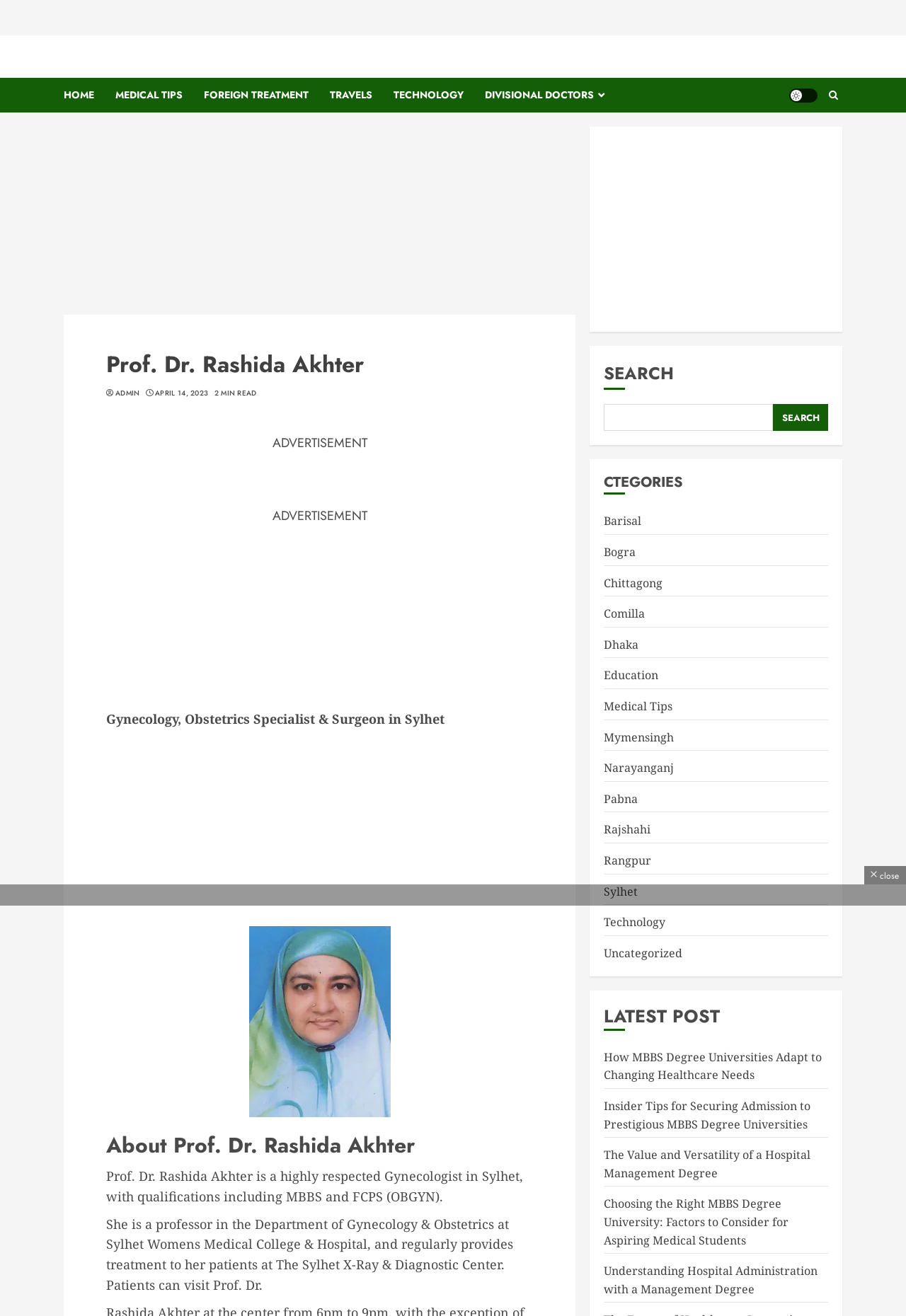Pinpoint the bounding box coordinates for the area that should be clicked to perform the following instruction: "Visit the TECHNOLOGY page".

[0.434, 0.059, 0.535, 0.085]